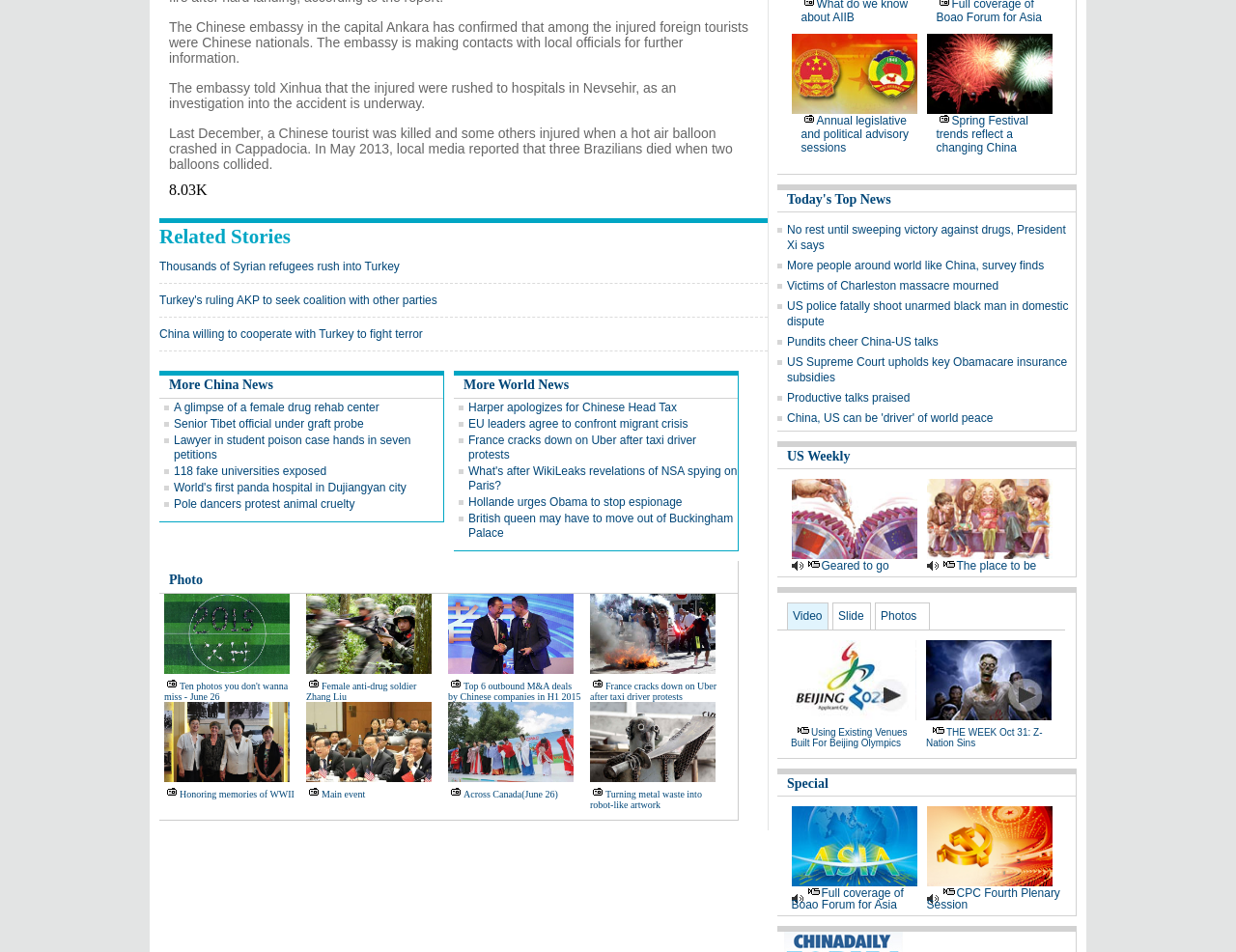Determine the bounding box coordinates of the section to be clicked to follow the instruction: "Read related stories". The coordinates should be given as four float numbers between 0 and 1, formatted as [left, top, right, bottom].

[0.129, 0.234, 0.621, 0.263]